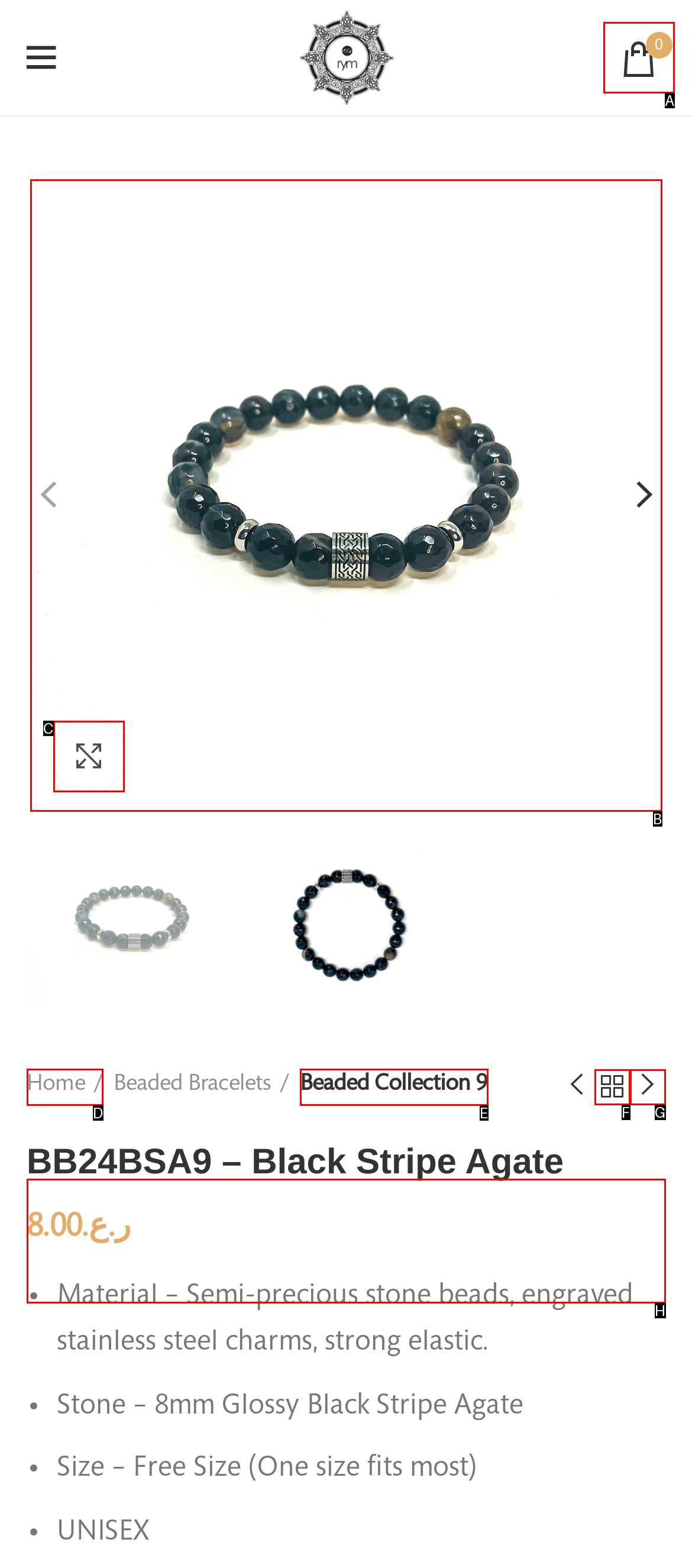Select the HTML element that matches the description: 0 items / ر.ع.0.00. Provide the letter of the chosen option as your answer.

A